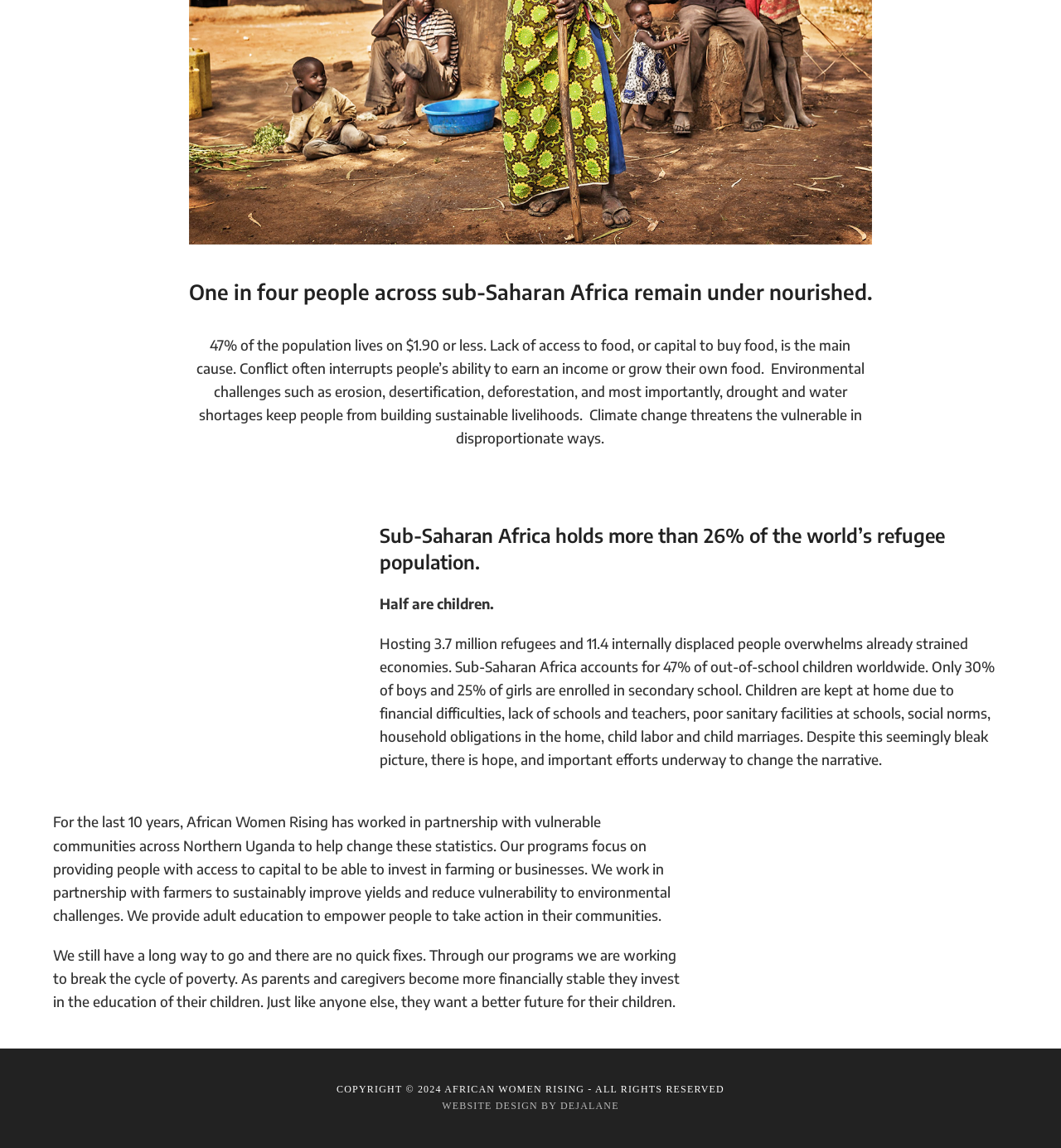What percentage of the population lives on $1.90 or less?
Look at the image and respond with a one-word or short phrase answer.

47%